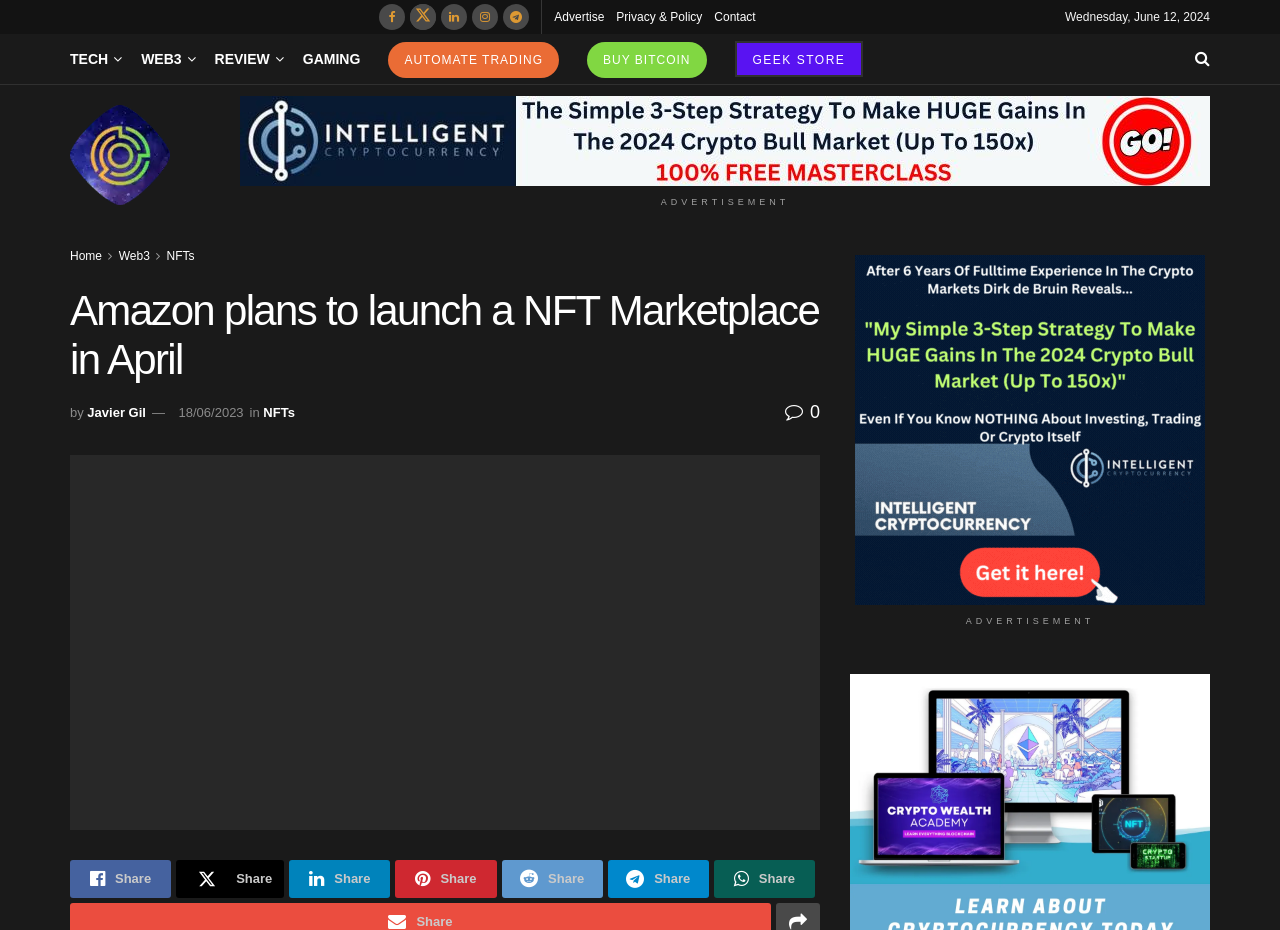What is the date of the article?
Refer to the screenshot and deliver a thorough answer to the question presented.

I found the date of the article by looking at the text 'by Javier Gil 18/06/2023' which is located below the main heading of the webpage.